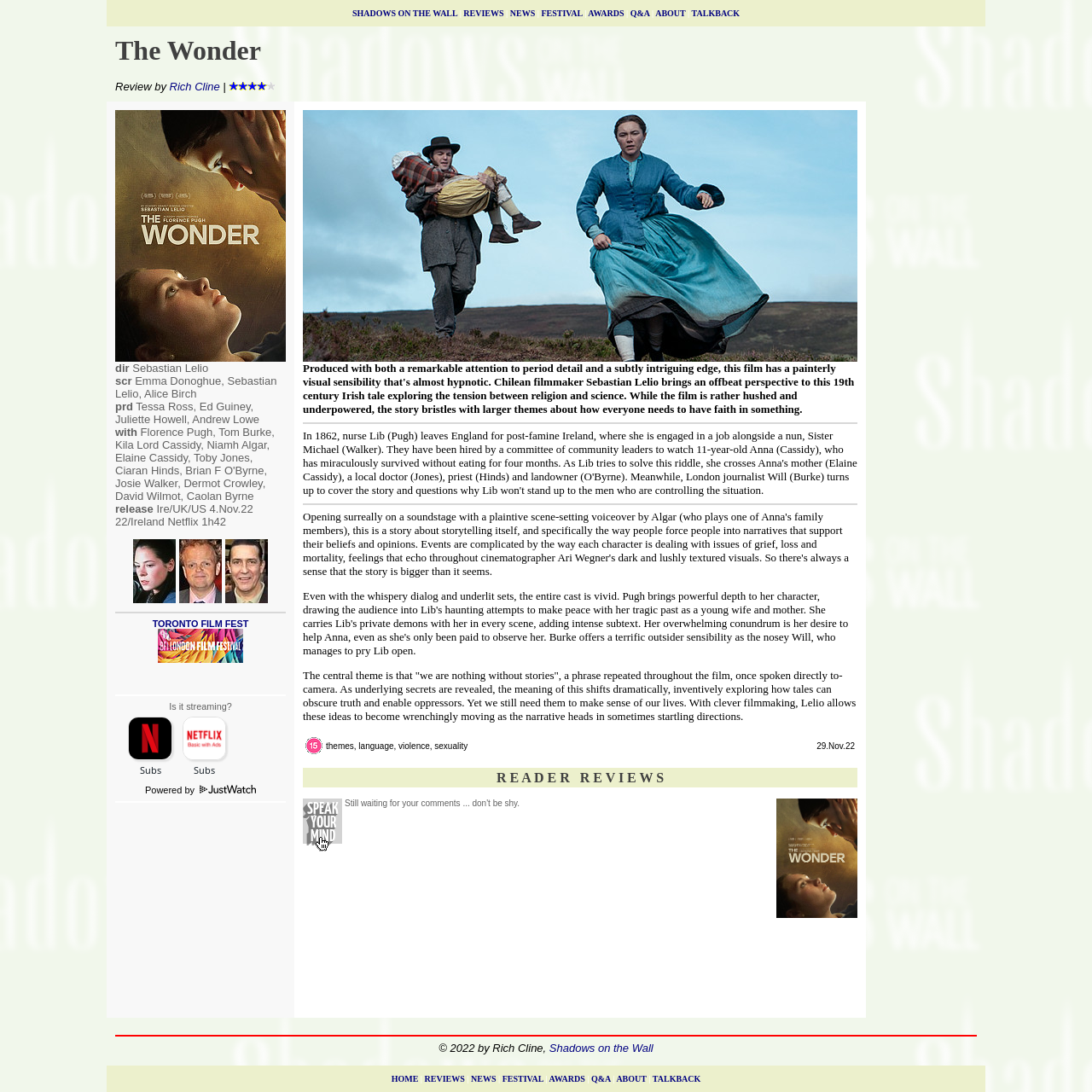Kindly provide the bounding box coordinates of the section you need to click on to fulfill the given instruction: "Send your review to Shadows on the Wall".

[0.277, 0.731, 0.313, 0.78]